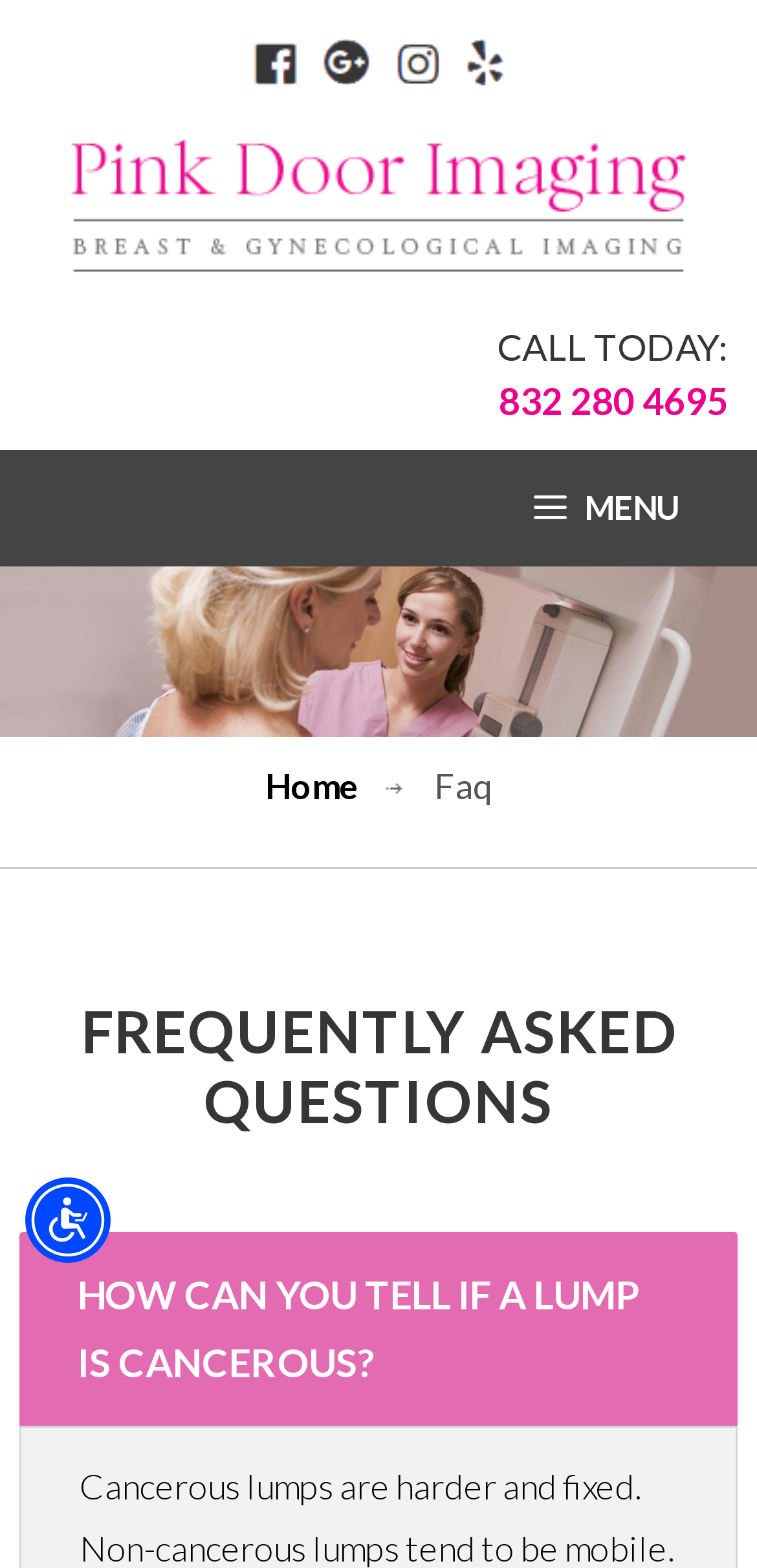Provide your answer to the question using just one word or phrase: What is the phone number to call?

832 280 4695